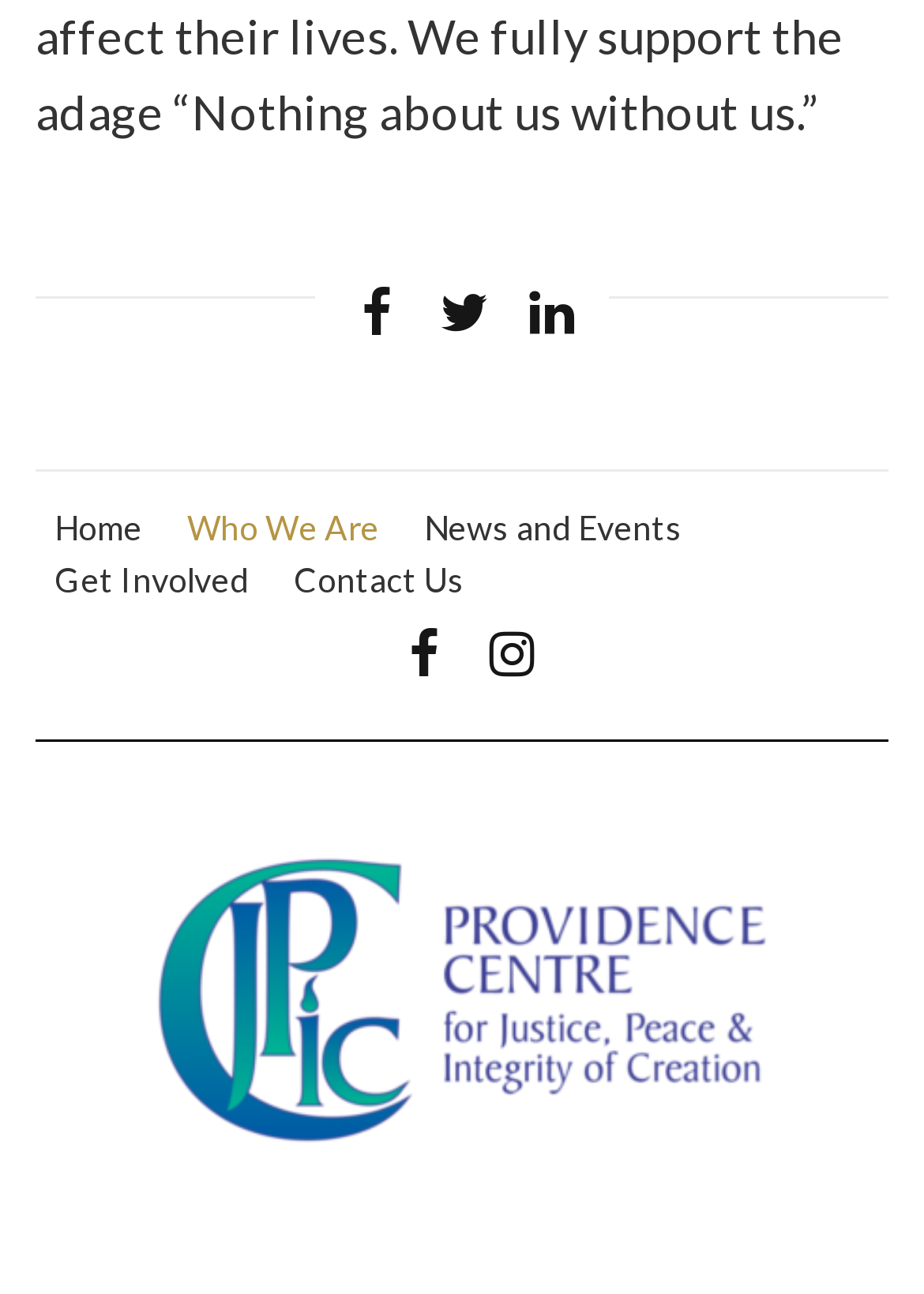Please determine the bounding box of the UI element that matches this description: NBF (National Bed Federation). The coordinates should be given as (top-left x, top-left y, bottom-right x, bottom-right y), with all values between 0 and 1.

None